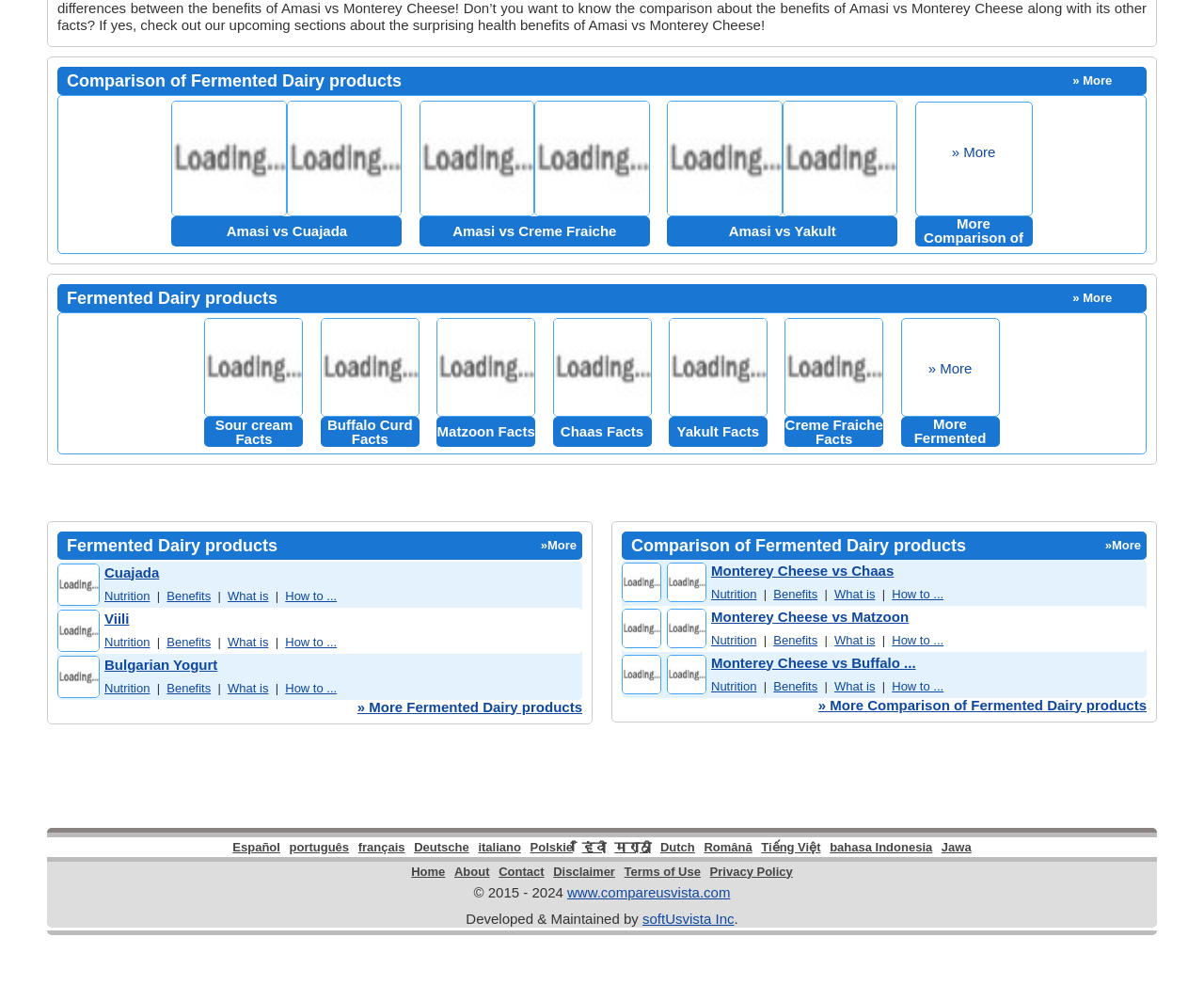What is the comparison of?
Provide a detailed and well-explained answer to the question.

Based on the webpage, it appears to be comparing different types of fermented dairy products, such as Amasi, Cuajada, Creme Fraiche, and Yakult, among others. The webpage provides a table with links to compare these products and also provides facts about each product.